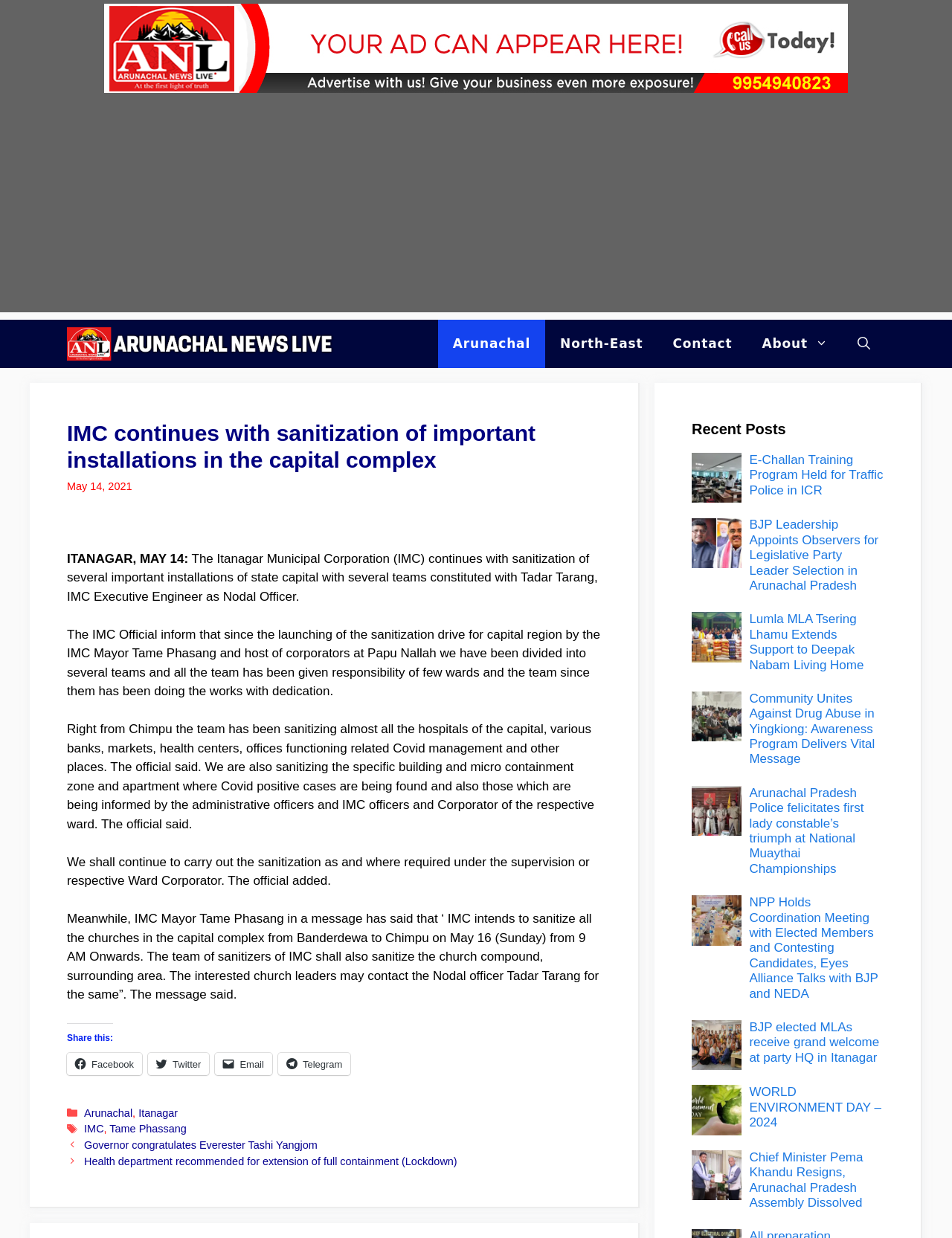Please analyze the image and give a detailed answer to the question:
What is the date of the news article?

I found the date of the news article by looking at the time element with the text 'May 14, 2021' which is located inside the article element.